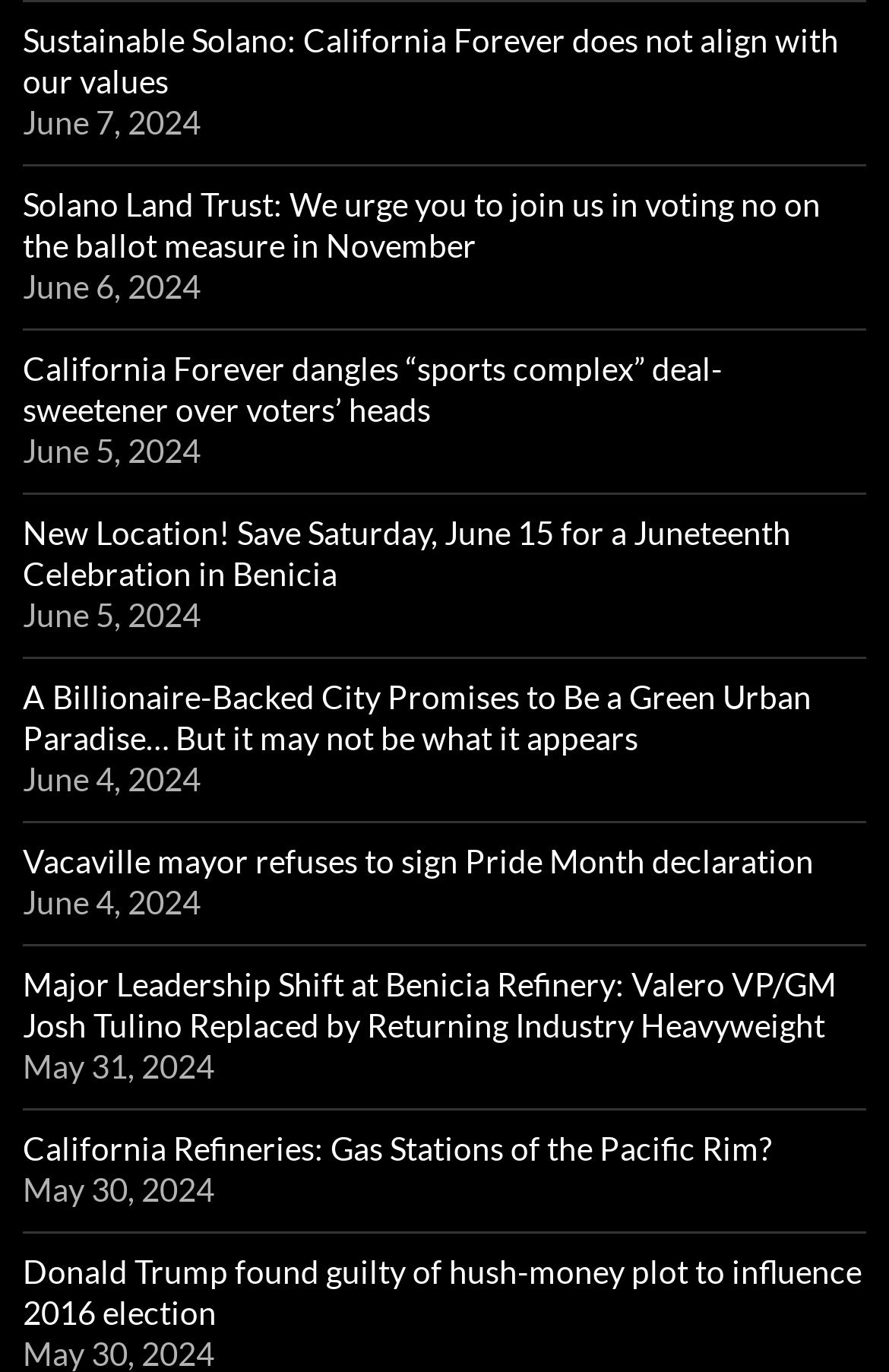What is the title of the article with the date May 31?
Could you please answer the question thoroughly and with as much detail as possible?

The article with the date May 31 is 'Major Leadership Shift at Benicia Refinery: Valero VP/GM Josh Tulino Replaced by Returning Industry Heavyweight', which suggests that the title is about a leadership shift at Benicia Refinery.